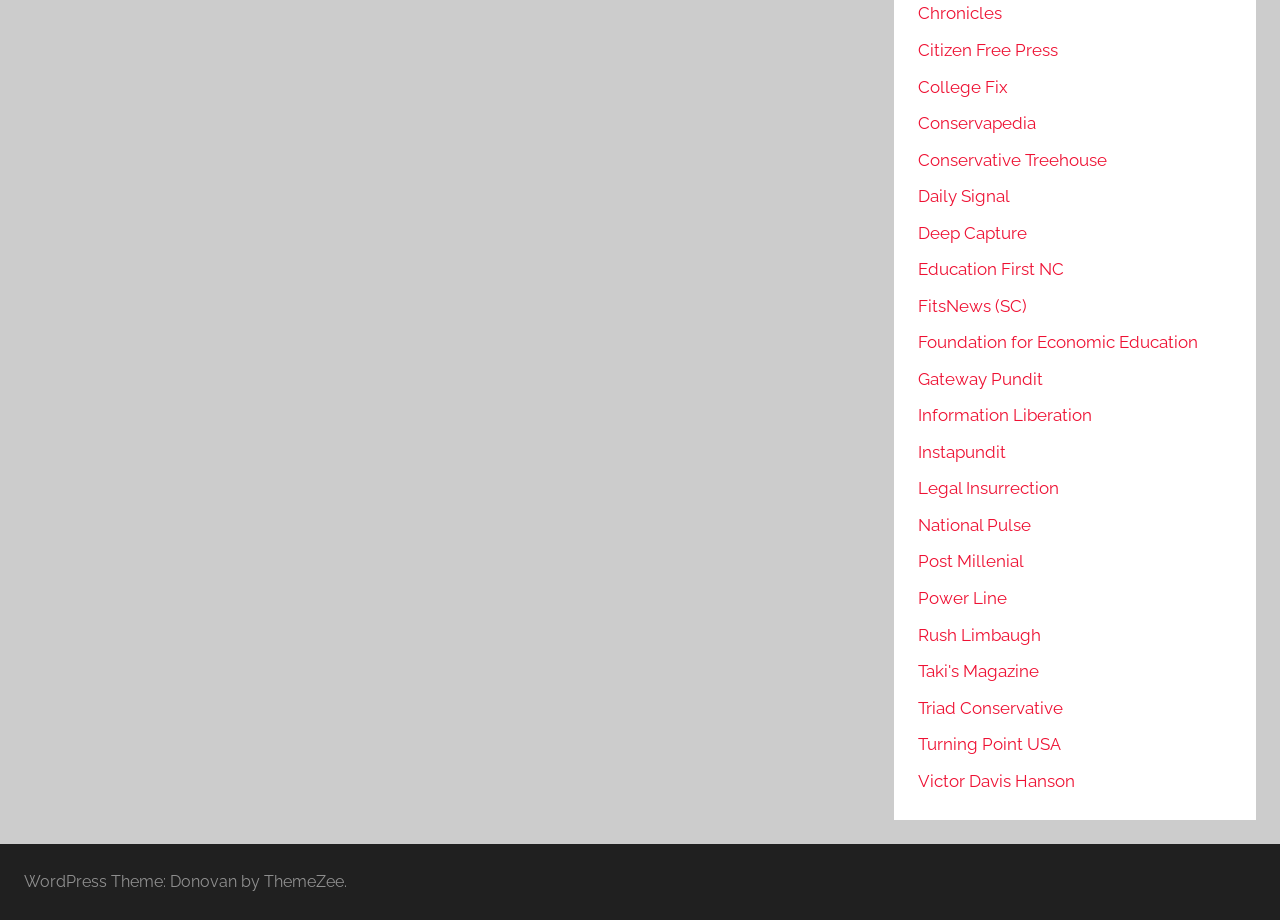Answer this question in one word or a short phrase: How many links are on the webpage?

27